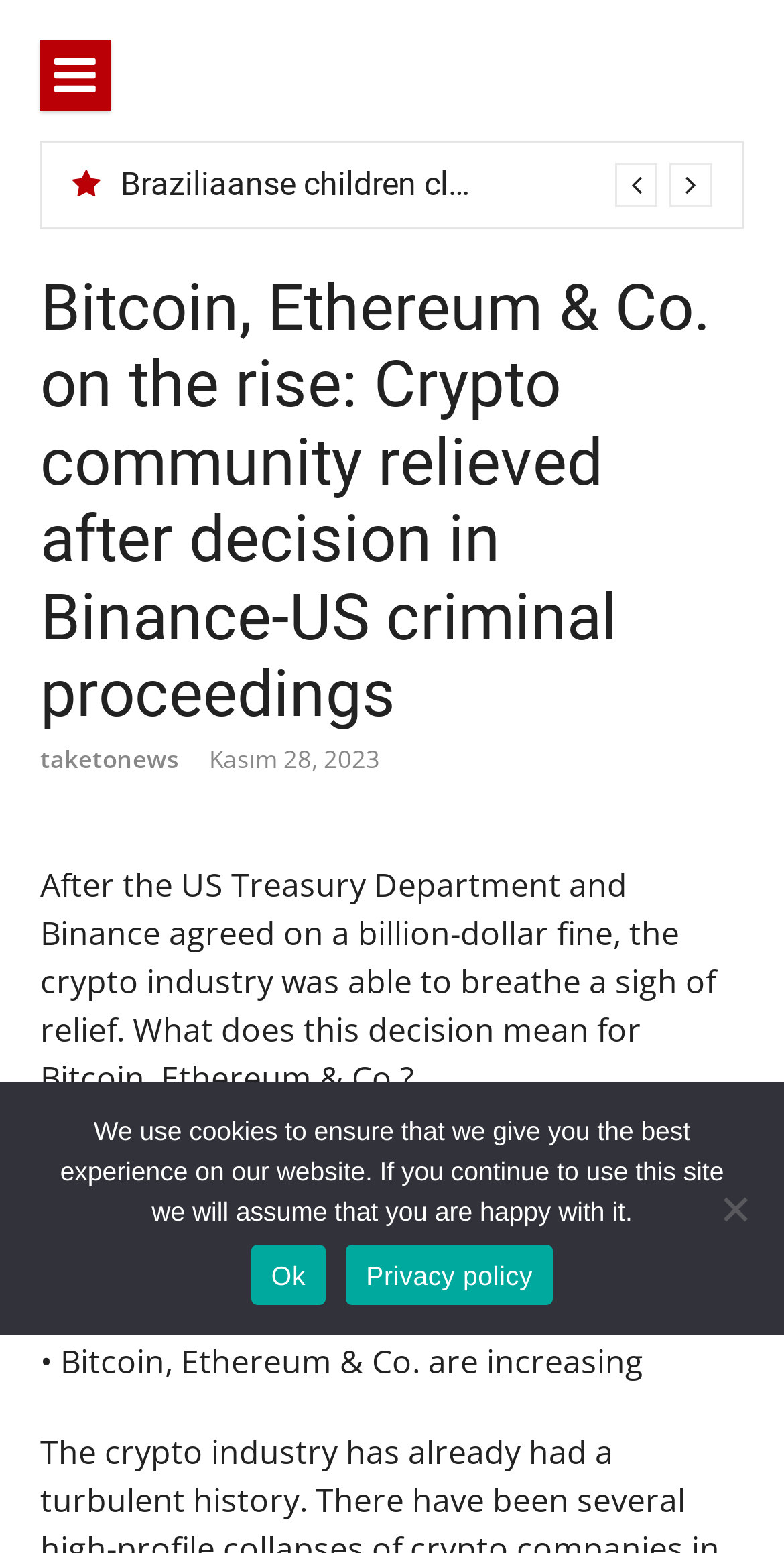Bounding box coordinates are to be given in the format (top-left x, top-left y, bottom-right x, bottom-right y). All values must be floating point numbers between 0 and 1. Provide the bounding box coordinate for the UI element described as: Privacy policy

[0.441, 0.801, 0.705, 0.84]